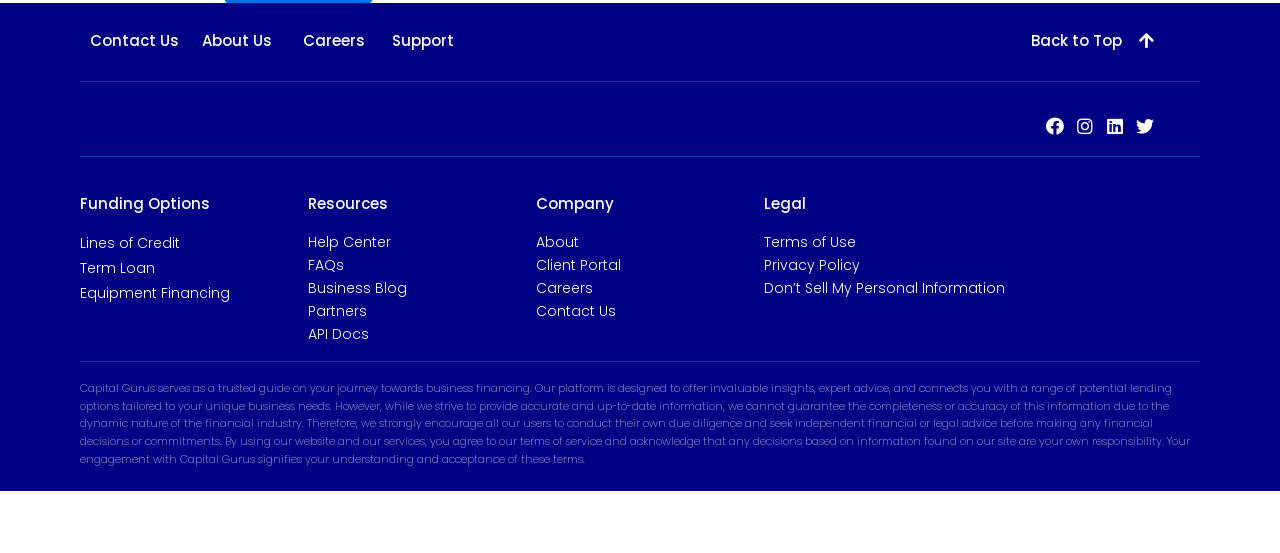Determine the bounding box coordinates of the clickable region to follow the instruction: "Go to 'About Us' page".

[0.158, 0.166, 0.212, 0.204]